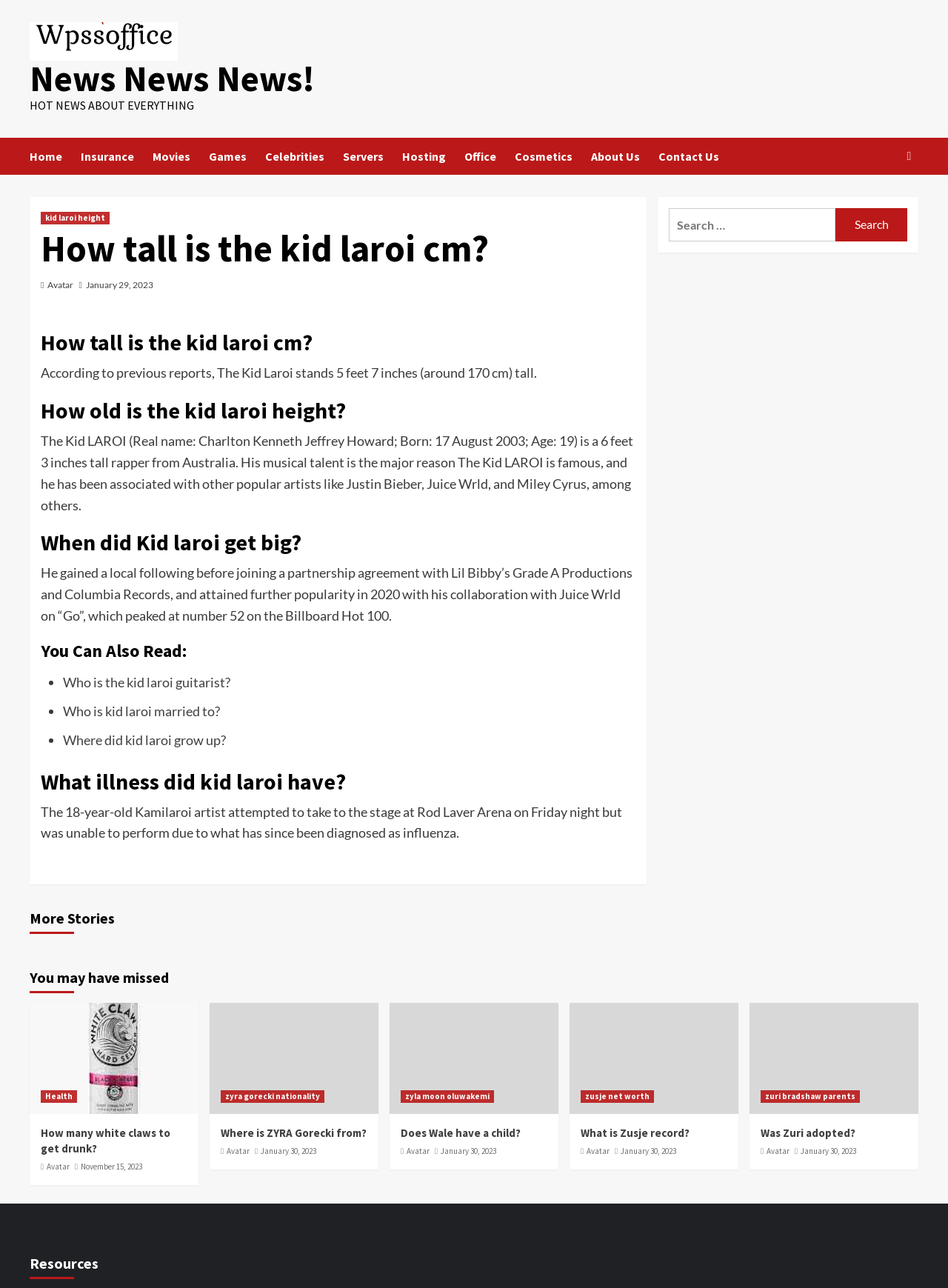Indicate the bounding box coordinates of the element that must be clicked to execute the instruction: "Search for something". The coordinates should be given as four float numbers between 0 and 1, i.e., [left, top, right, bottom].

[0.693, 0.153, 0.969, 0.196]